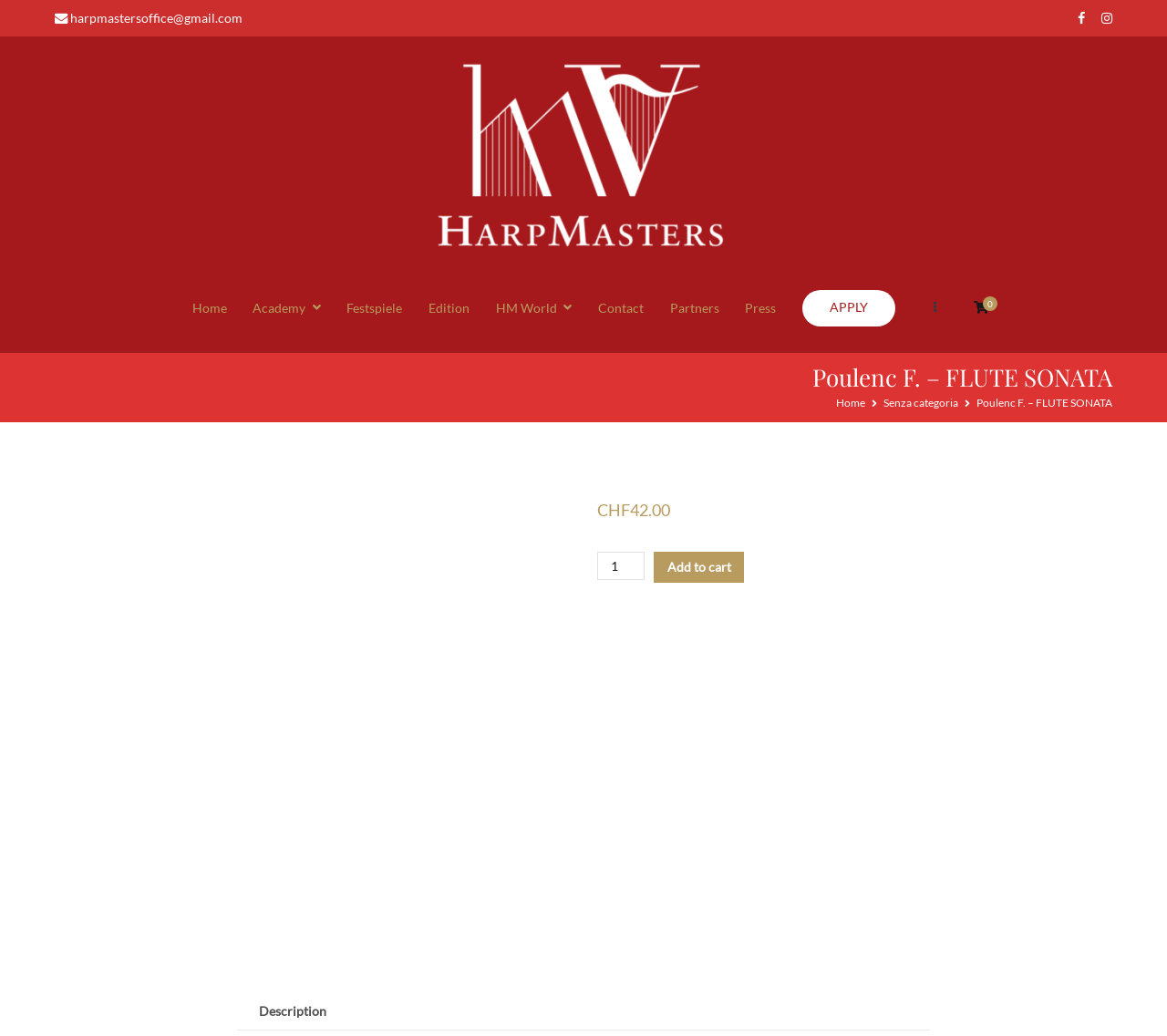Observe the image and answer the following question in detail: How many navigation links are there in the breadcrumbs section?

I found the navigation links in the breadcrumbs section by looking at the navigation element with the label 'Breadcrumbs'. Within this element, I found three link elements, labeled 'Home', 'Senza categoria', and 'Poulenc F. – FLUTE SONATA', indicating that there are three navigation links in the breadcrumbs section.